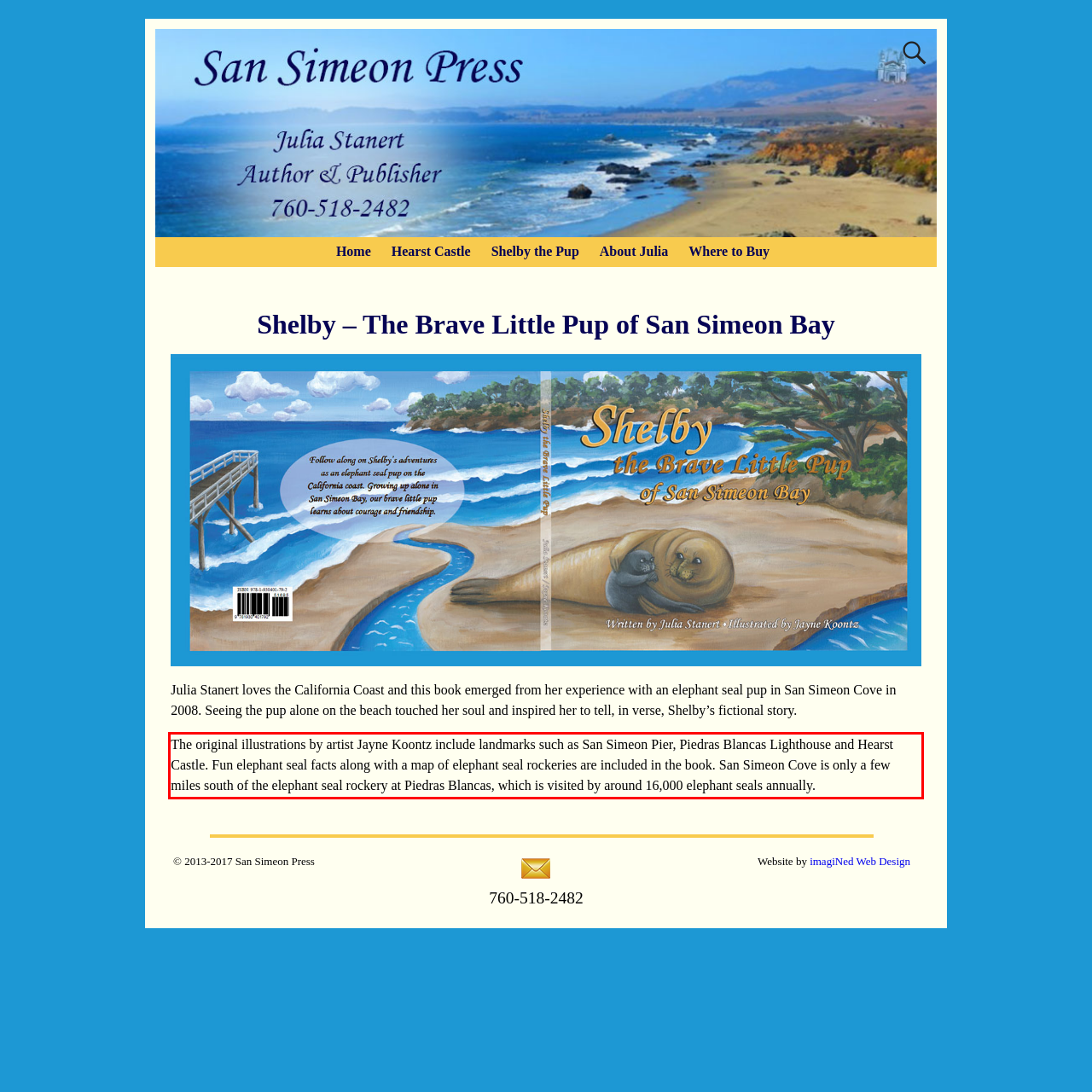In the screenshot of the webpage, find the red bounding box and perform OCR to obtain the text content restricted within this red bounding box.

The original illustrations by artist Jayne Koontz include landmarks such as San Simeon Pier, Piedras Blancas Lighthouse and Hearst Castle. Fun elephant seal facts along with a map of elephant seal rockeries are included in the book. San Simeon Cove is only a few miles south of the elephant seal rockery at Piedras Blancas, which is visited by around 16,000 elephant seals annually.